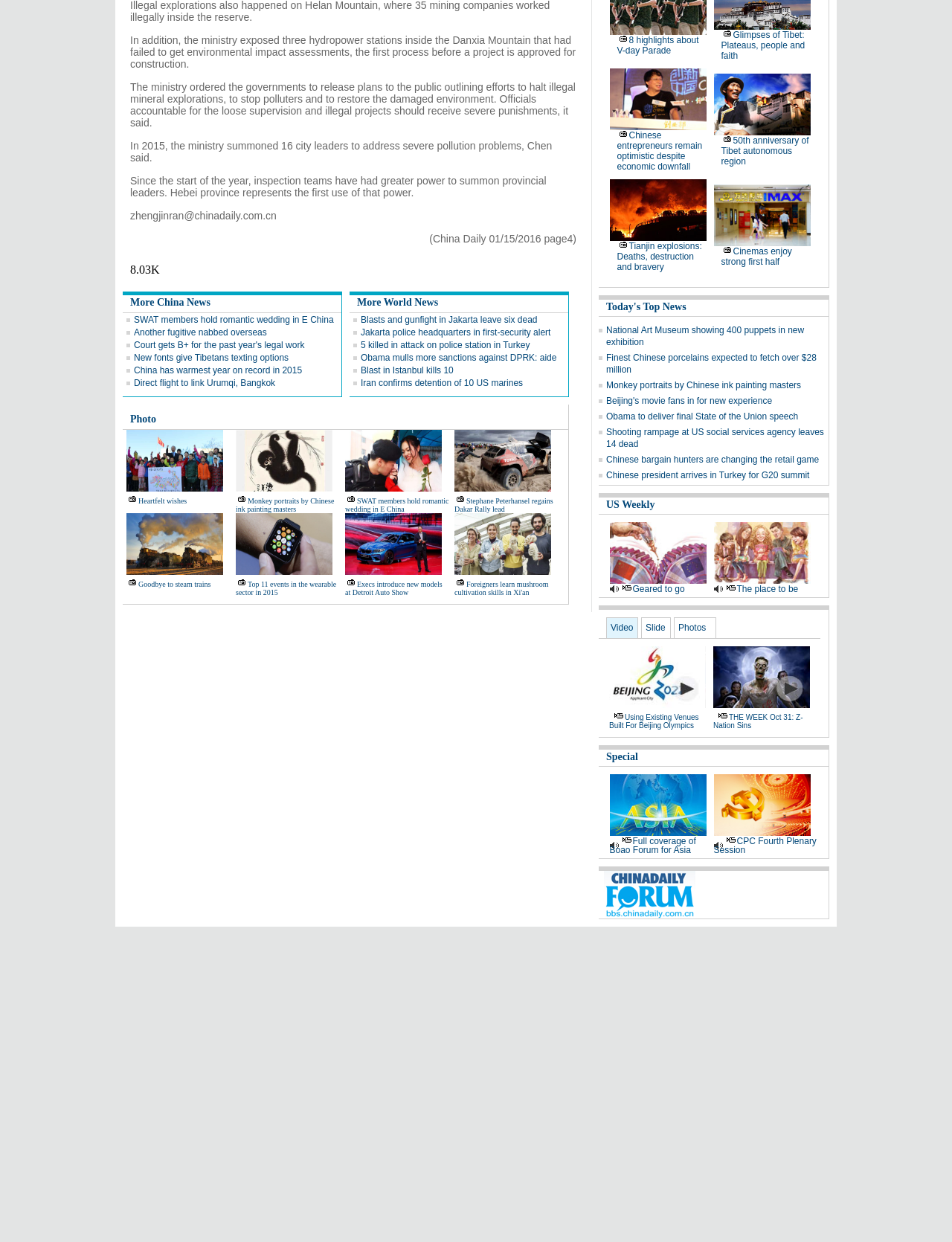Extract the bounding box coordinates for the UI element described by the text: "Blast in Istanbul kills 10". The coordinates should be in the form of [left, top, right, bottom] with values between 0 and 1.

[0.379, 0.294, 0.476, 0.302]